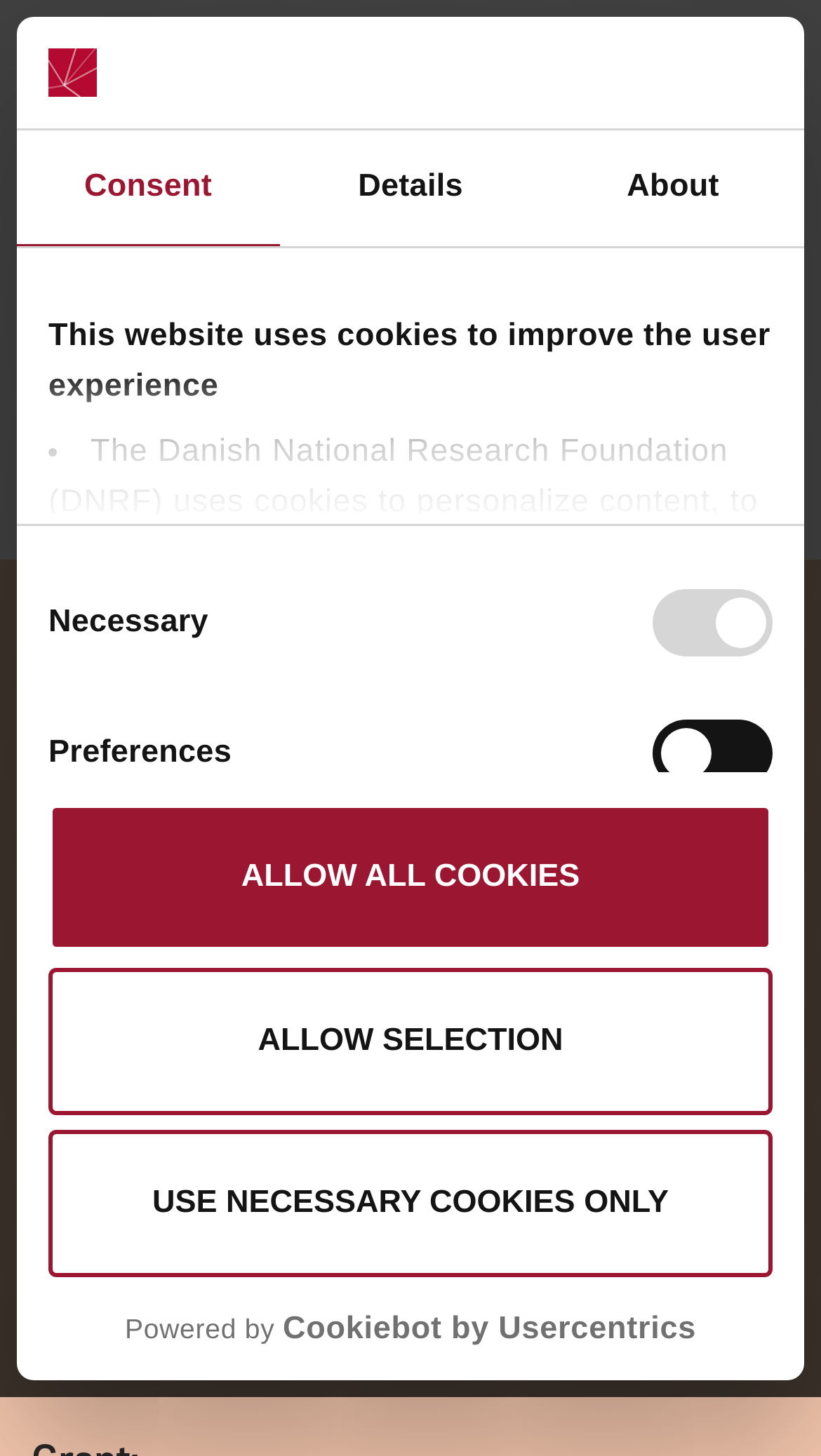Could you specify the bounding box coordinates for the clickable section to complete the following instruction: "Click the 'ALLOW ALL COOKIES' button"?

[0.059, 0.552, 0.941, 0.653]